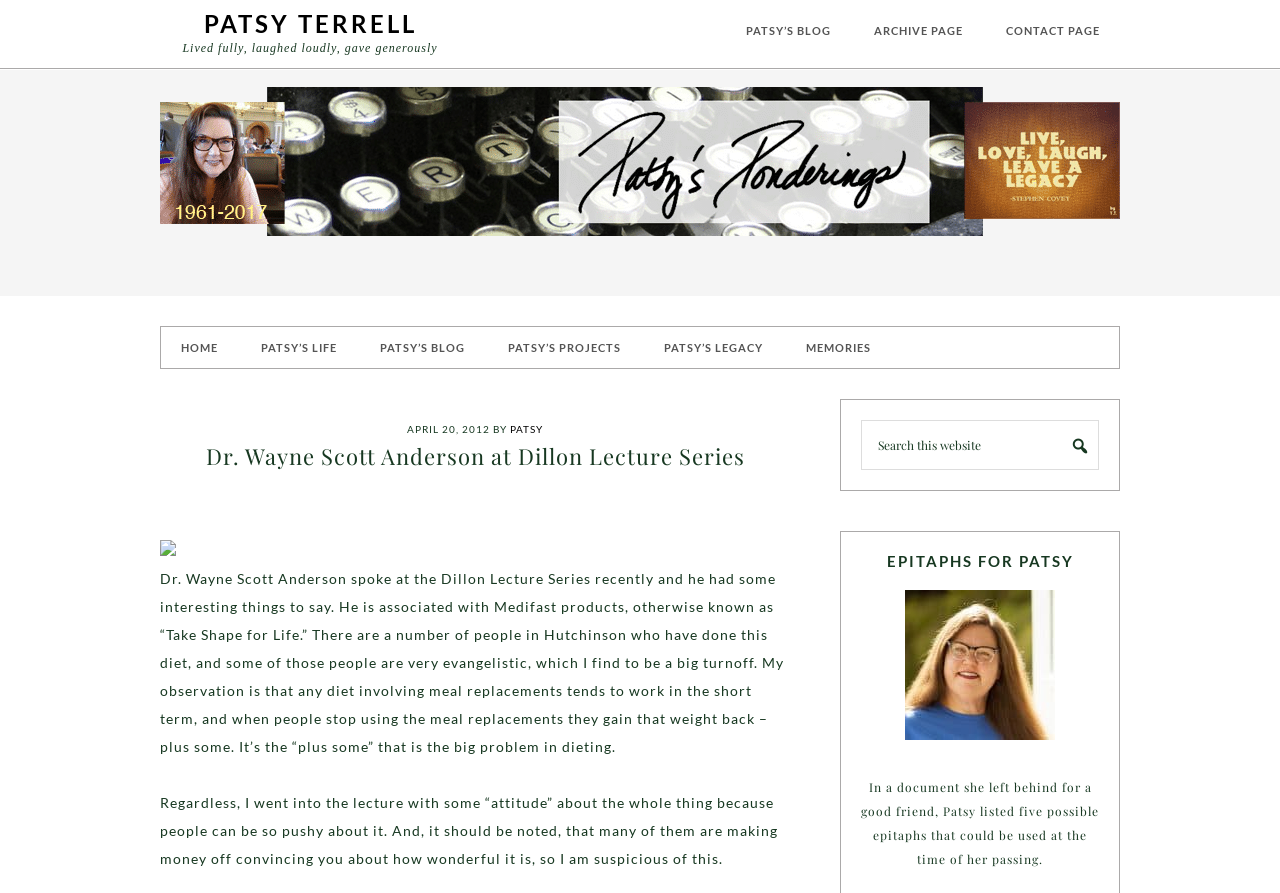Provide a short answer to the following question with just one word or phrase: What did Patsy leave behind for a good friend?

A document